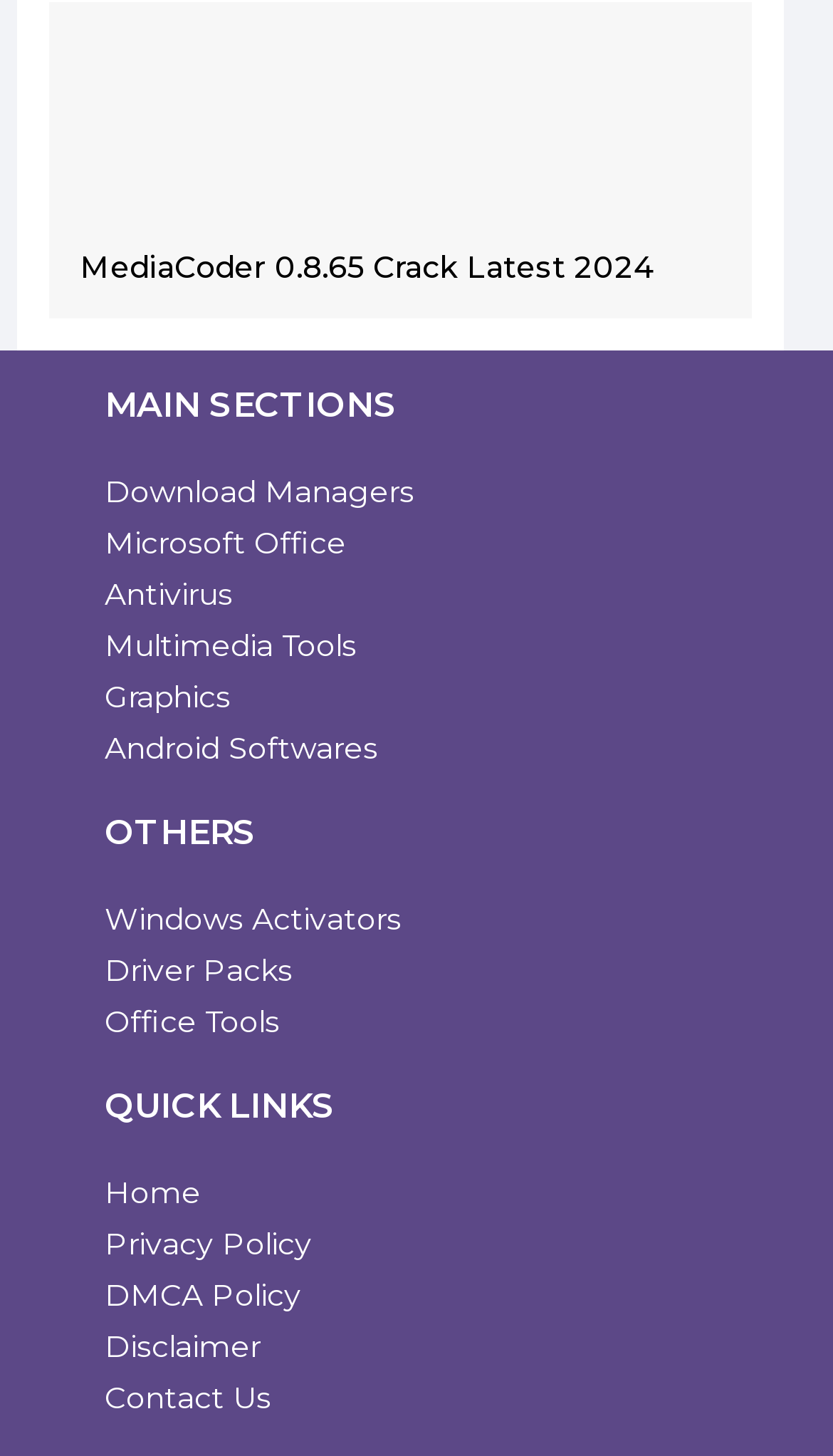Kindly determine the bounding box coordinates for the clickable area to achieve the given instruction: "contact us".

[0.126, 0.942, 0.874, 0.977]